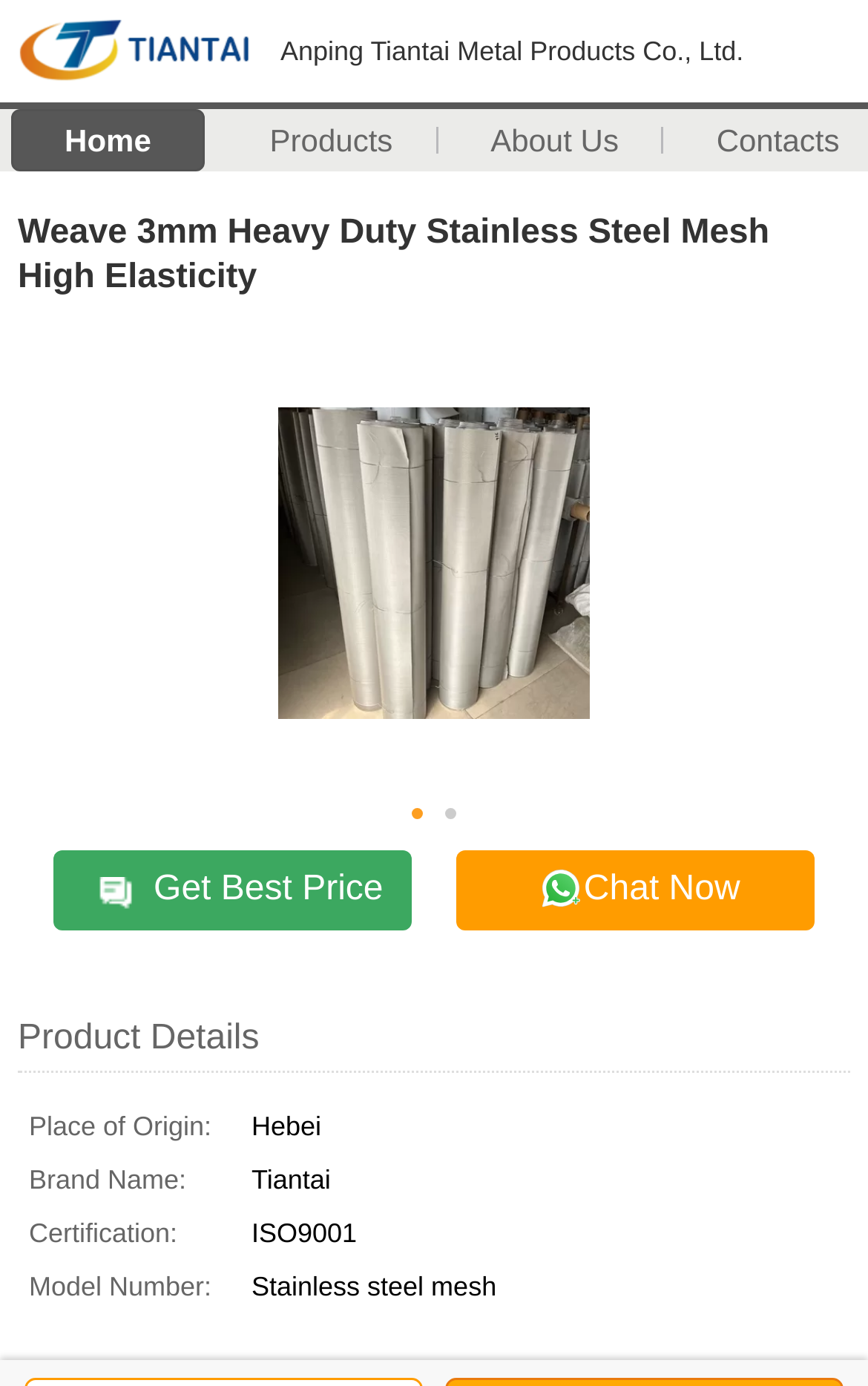Please answer the following question as detailed as possible based on the image: 
What is the product name?

The product name is displayed as a heading on the webpage, and it is also shown in an image caption. It is 'Weave 3mm Heavy Duty Stainless Steel Mesh High Elasticity'.